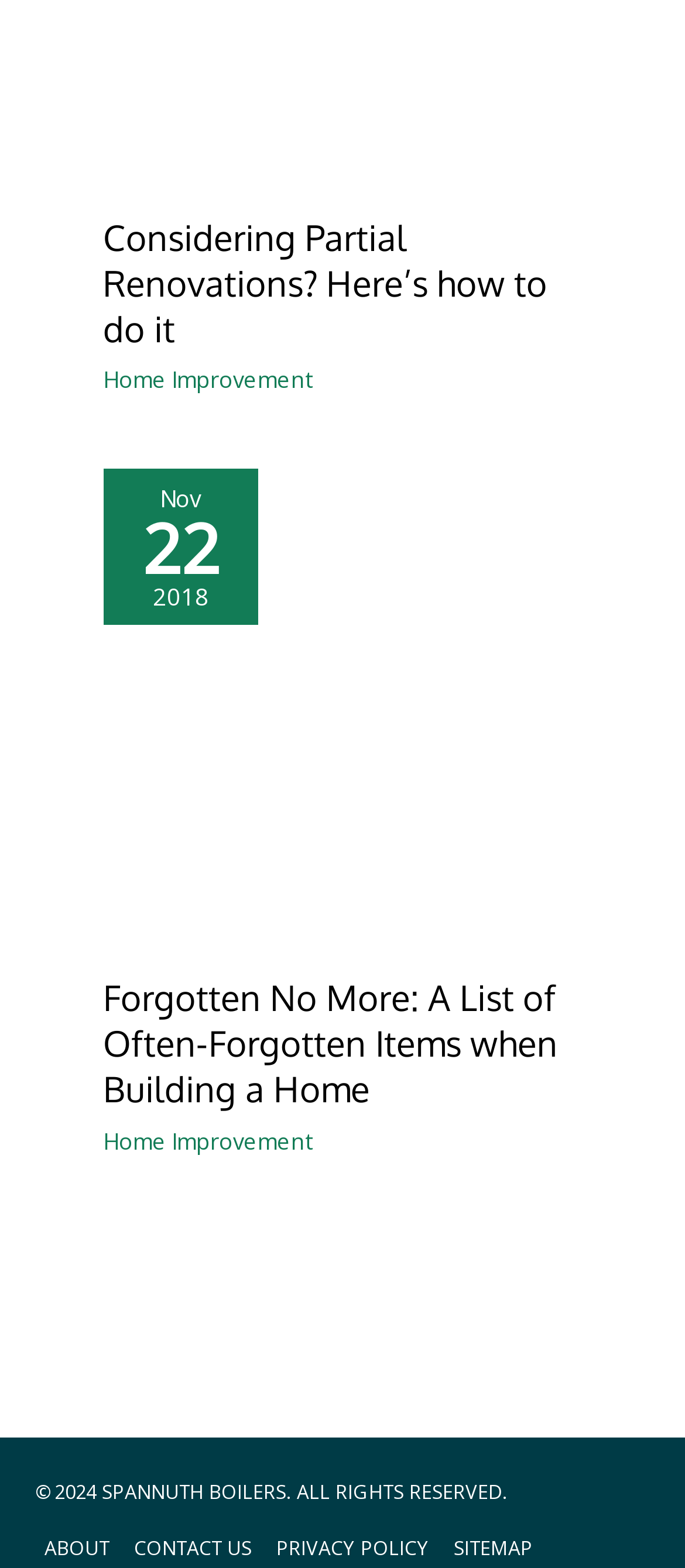Please specify the bounding box coordinates of the clickable section necessary to execute the following command: "Go to the 'ABOUT' page".

[0.051, 0.978, 0.174, 0.995]